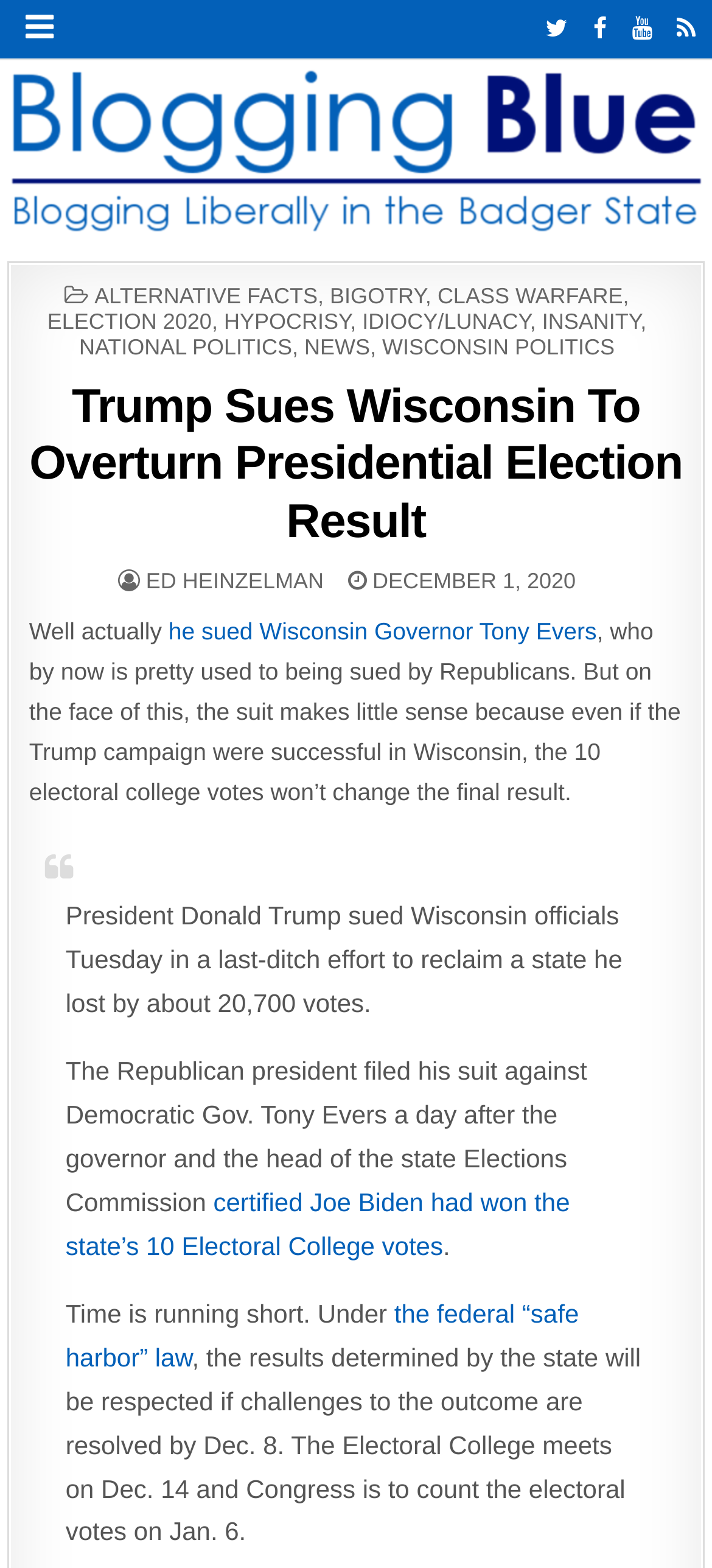Identify the bounding box coordinates for the element you need to click to achieve the following task: "Click on Facebook link". The coordinates must be four float values ranging from 0 to 1, formatted as [left, top, right, bottom].

[0.818, 0.007, 0.866, 0.029]